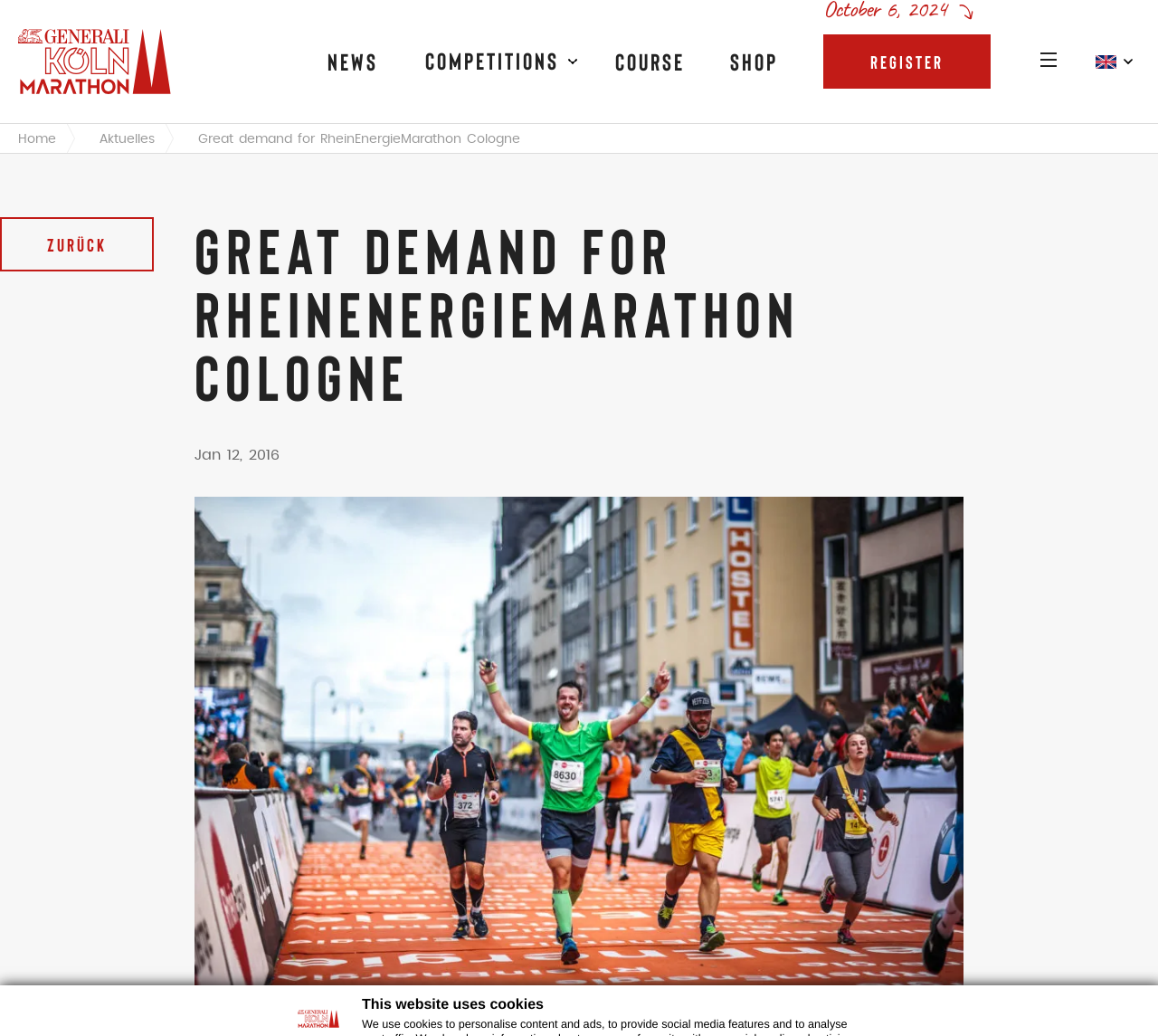Please find the bounding box coordinates for the clickable element needed to perform this instruction: "Click Results".

[0.336, 0.243, 0.393, 0.264]